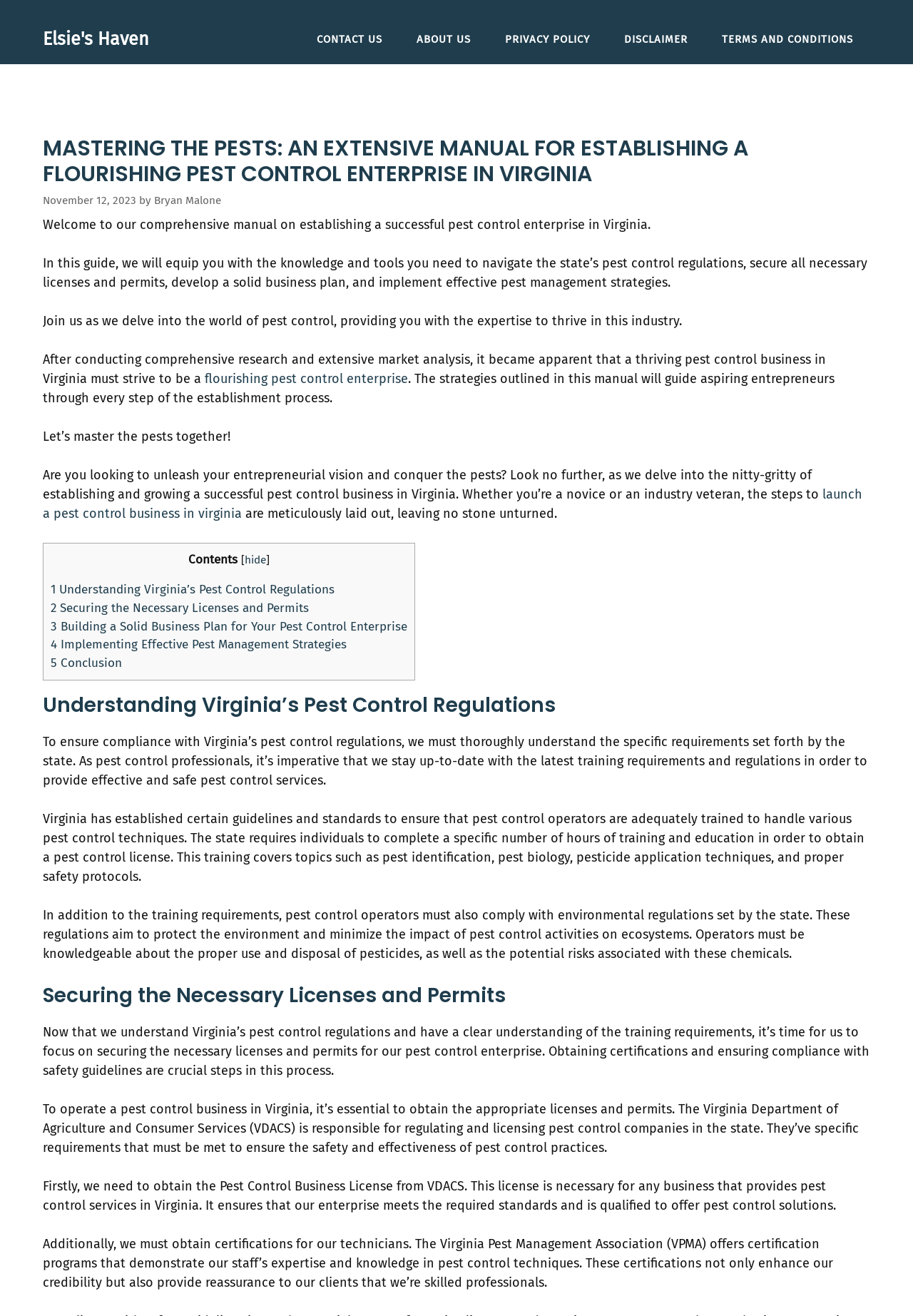Please mark the bounding box coordinates of the area that should be clicked to carry out the instruction: "Click the 'PRIVACY POLICY' link".

[0.534, 0.024, 0.665, 0.035]